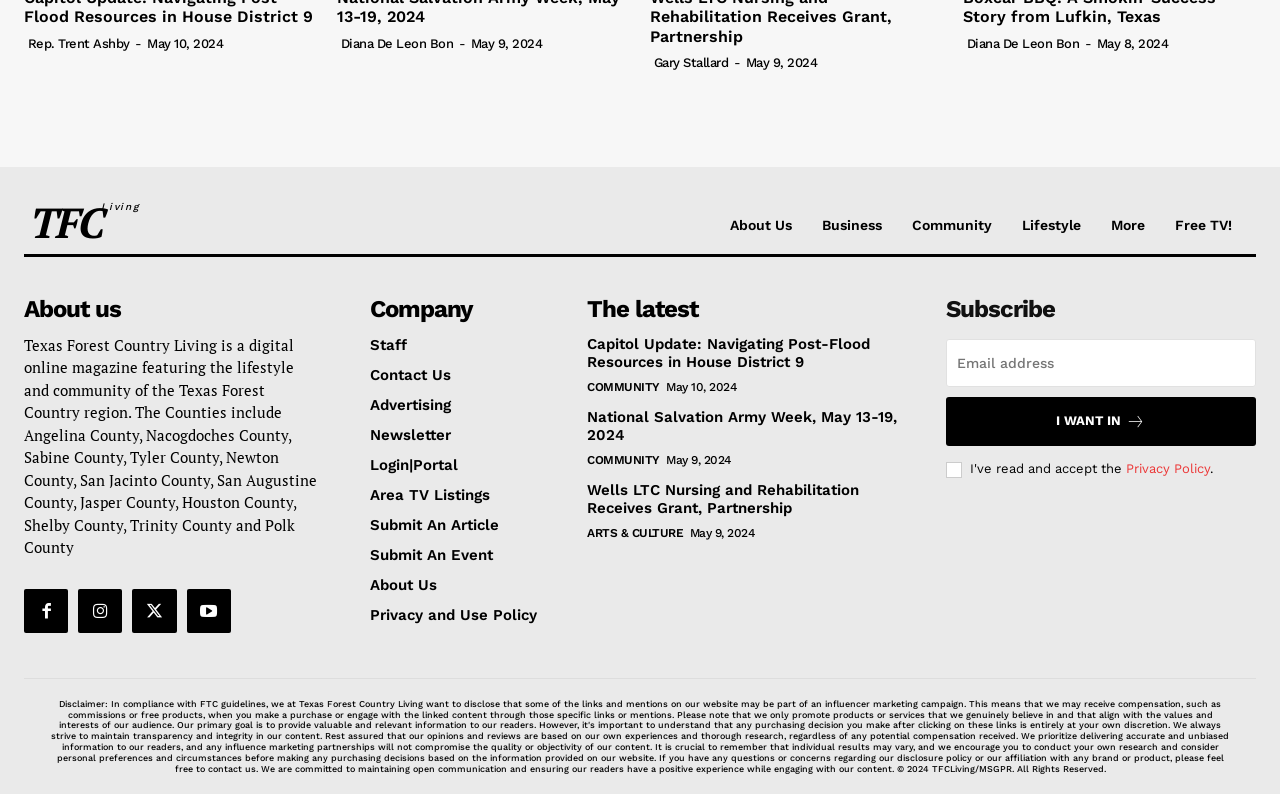What counties are included in the Texas Forest Country region? Examine the screenshot and reply using just one word or a brief phrase.

12 counties